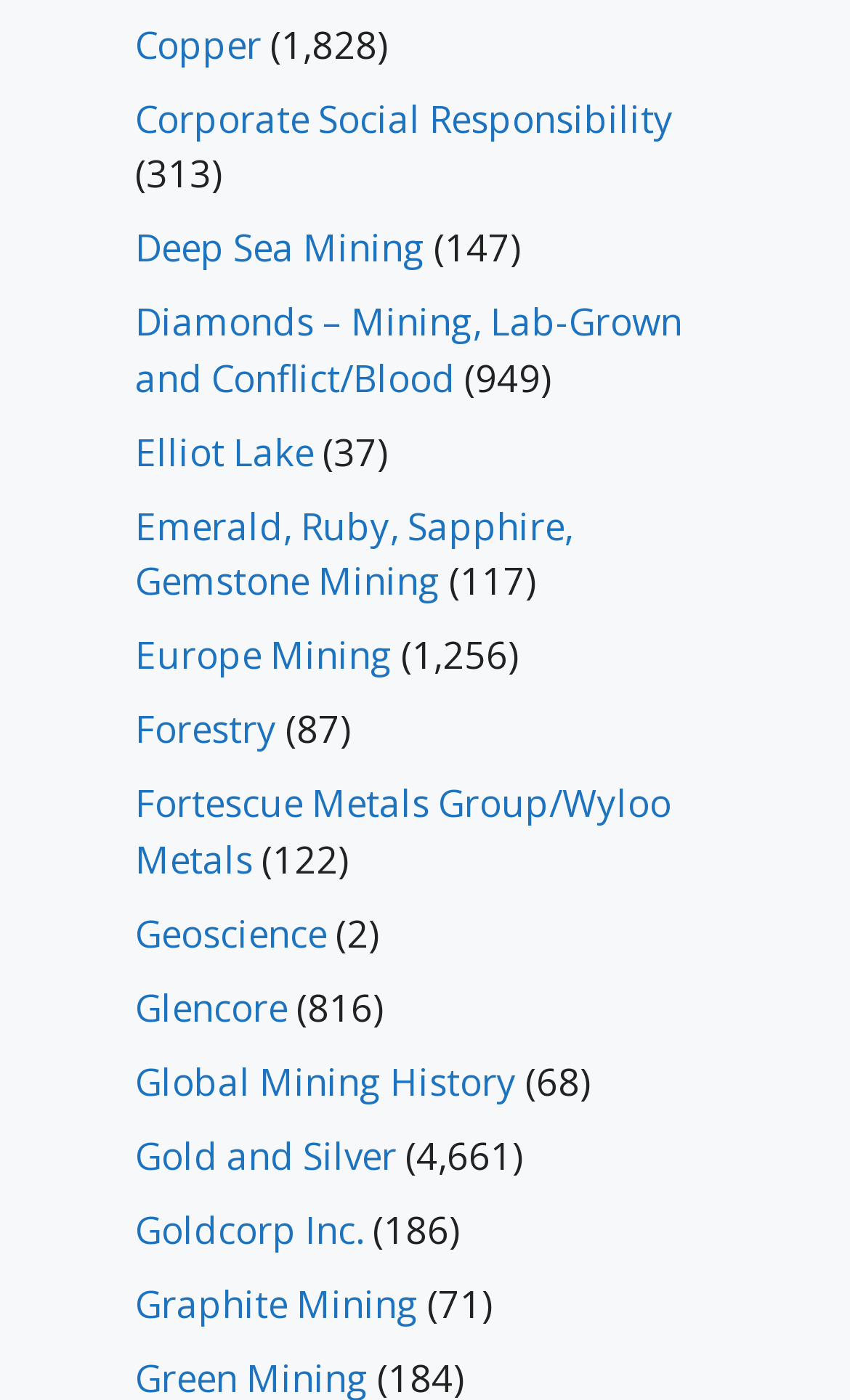What is the text next to the 'Goldcorp Inc.' link?
Refer to the image and answer the question using a single word or phrase.

(186)